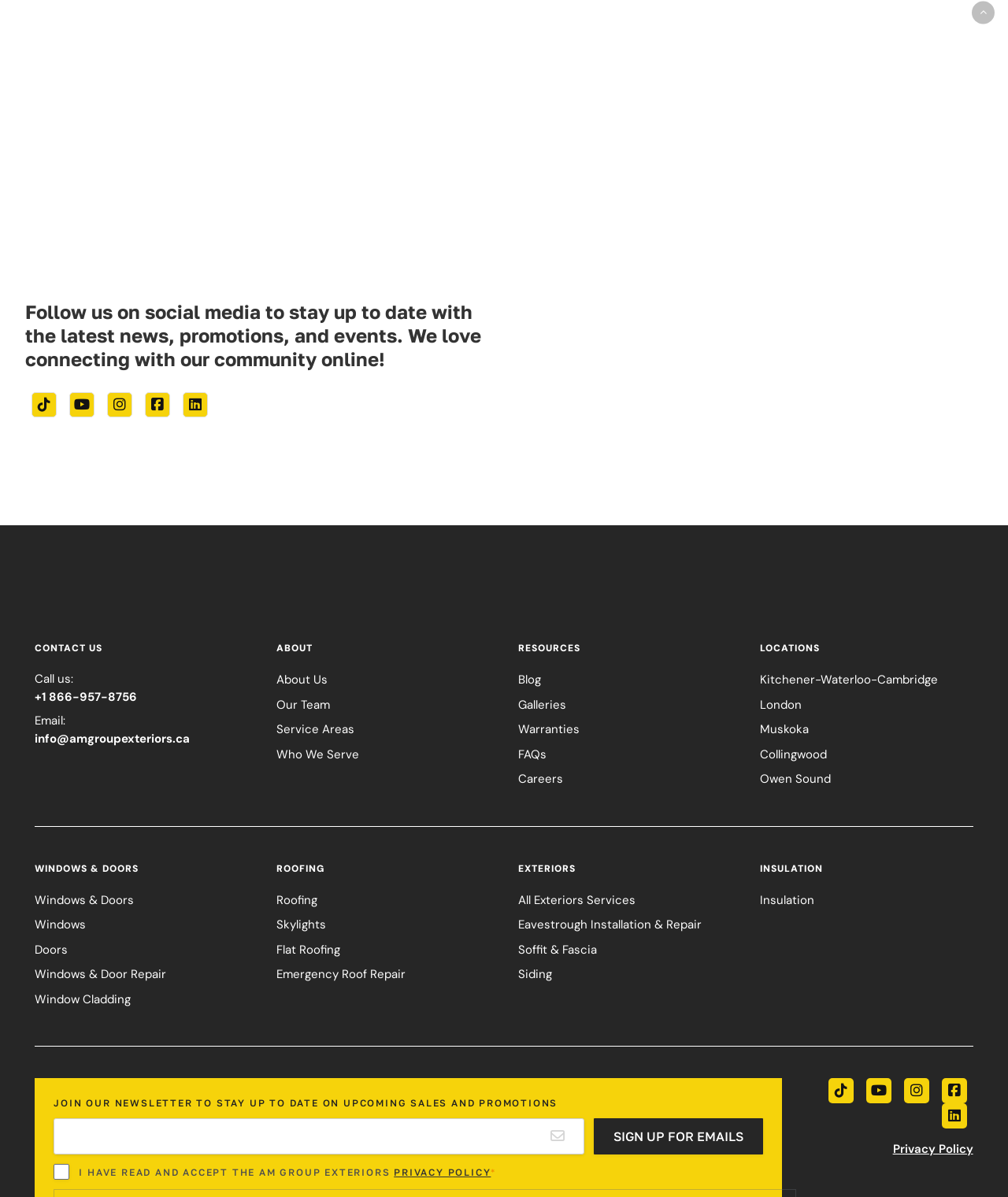Given the element description input value="Website" name="url", identify the bounding box coordinates for the UI element on the webpage screenshot. The format should be (top-left x, top-left y, bottom-right x, bottom-right y), with values between 0 and 1.

None